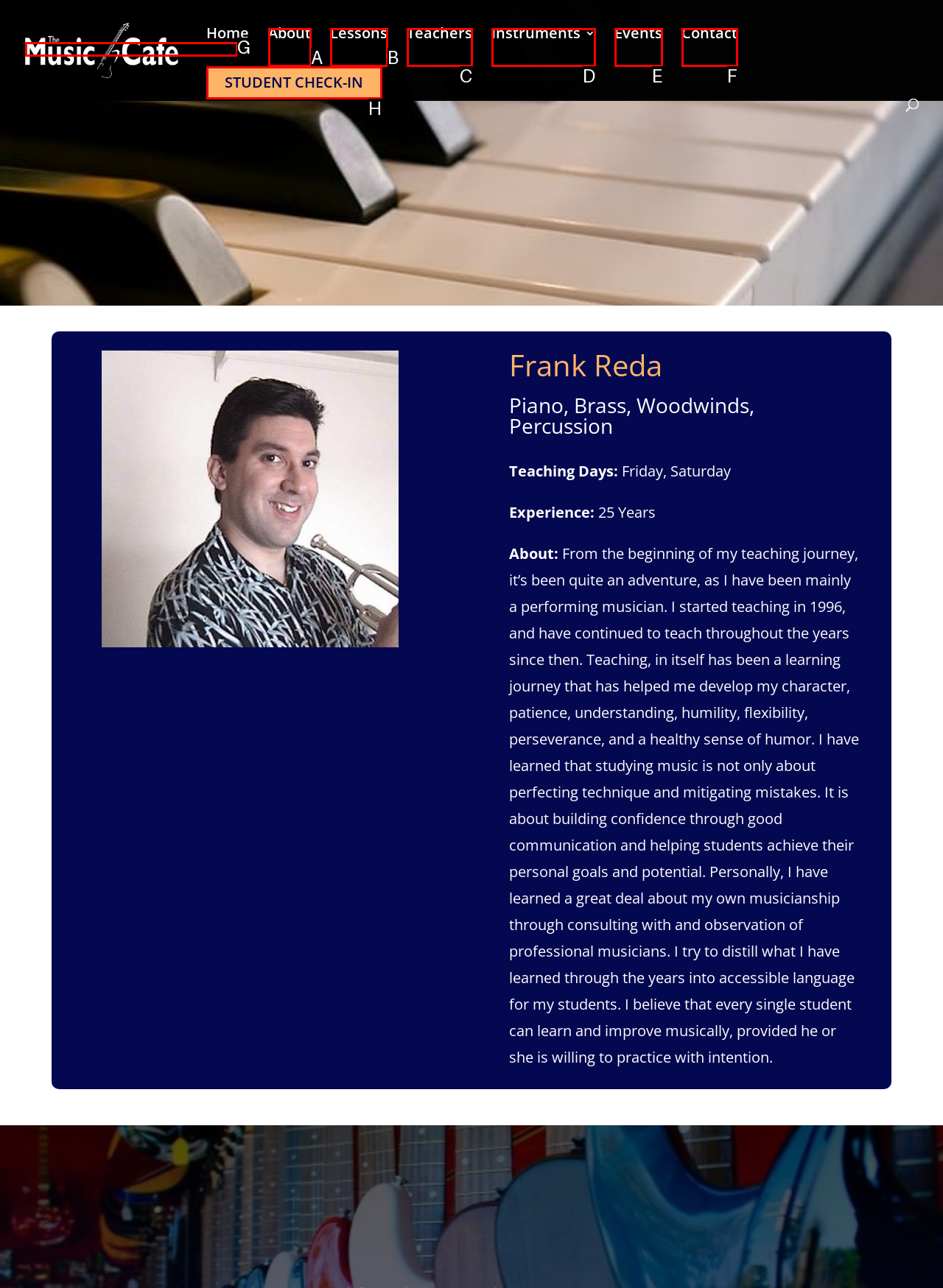Find the option that matches this description: alt="The Music Cafe"
Provide the matching option's letter directly.

G